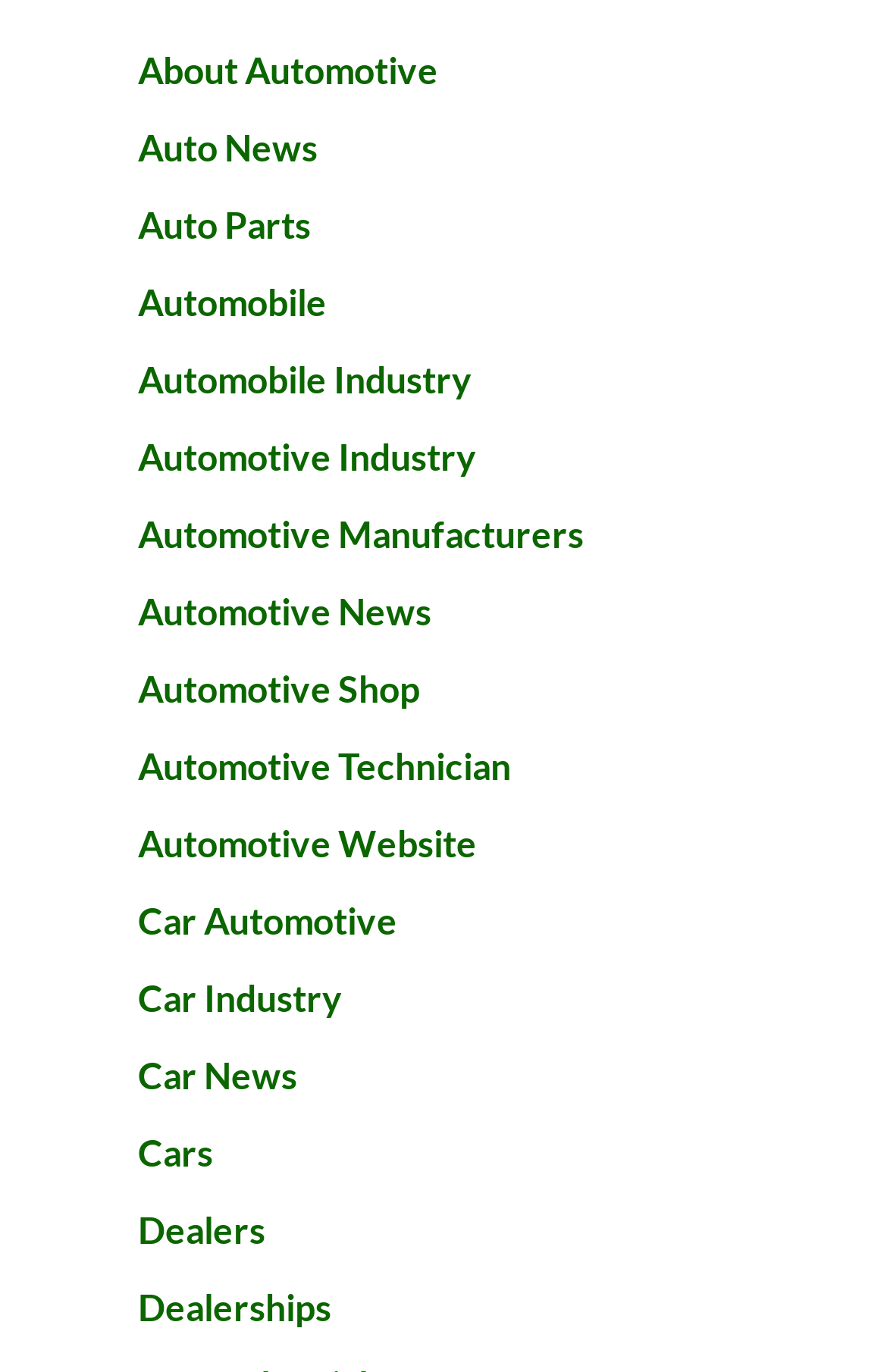Identify the bounding box coordinates of the clickable region to carry out the given instruction: "read Auto News".

[0.155, 0.091, 0.358, 0.122]